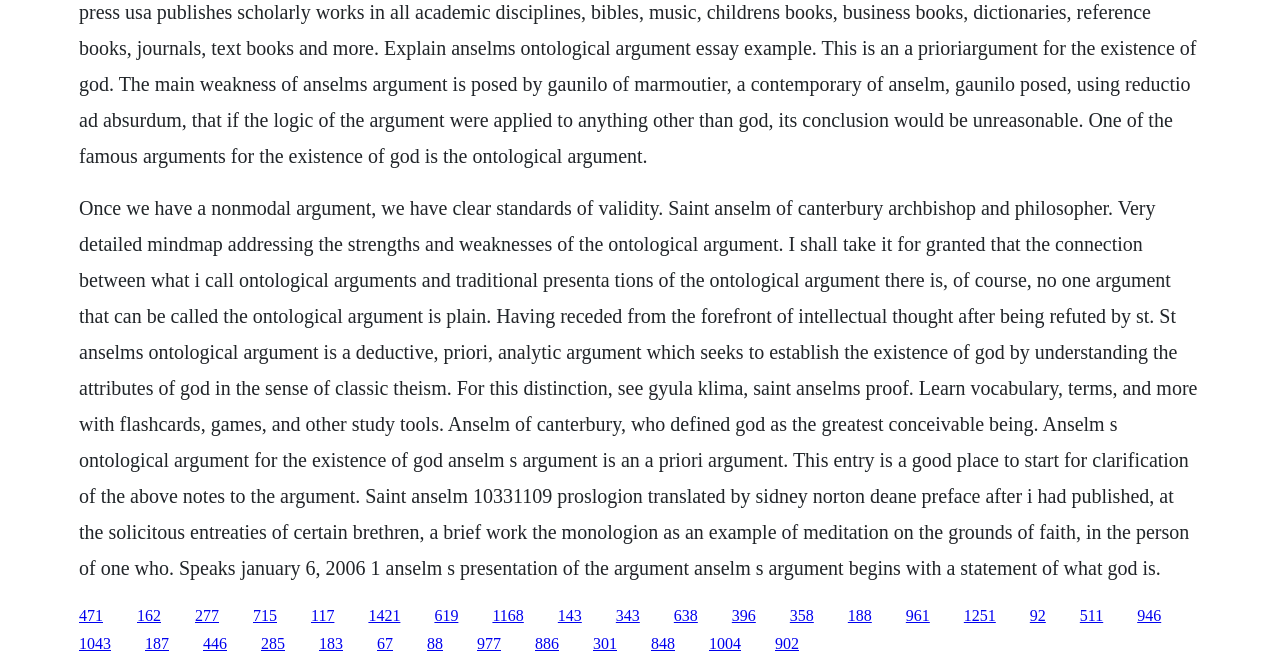What is the tone of the content on this webpage?
Refer to the image and provide a detailed answer to the question.

The tone of the content on this webpage is academic and formal, suggesting that it is intended for an audience with a background in philosophy or a related field. The language is technical and precise, and the text assumes a certain level of prior knowledge about the subject matter.